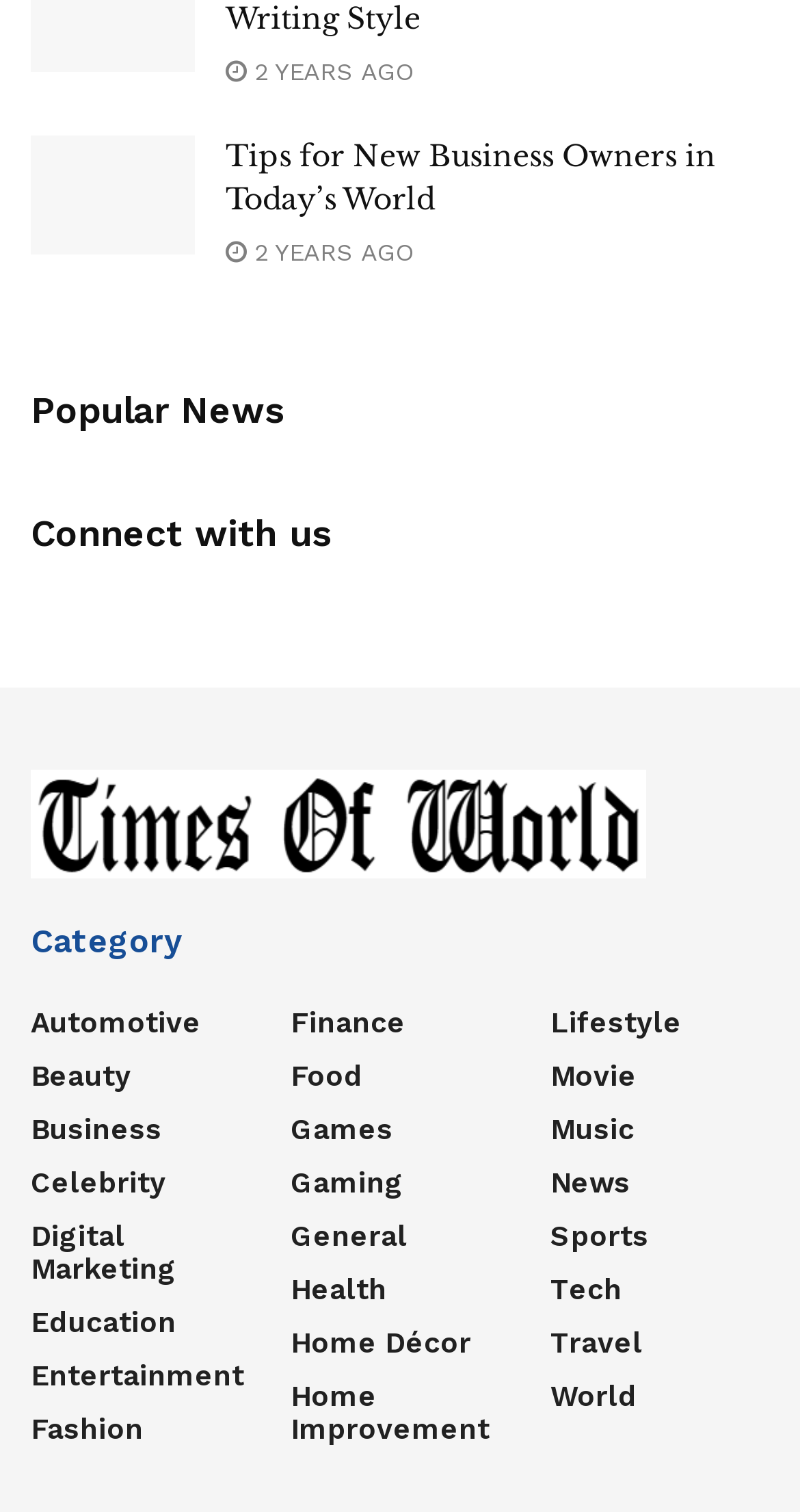Provide a single word or phrase to answer the given question: 
How many categories are available on the webpage?

20